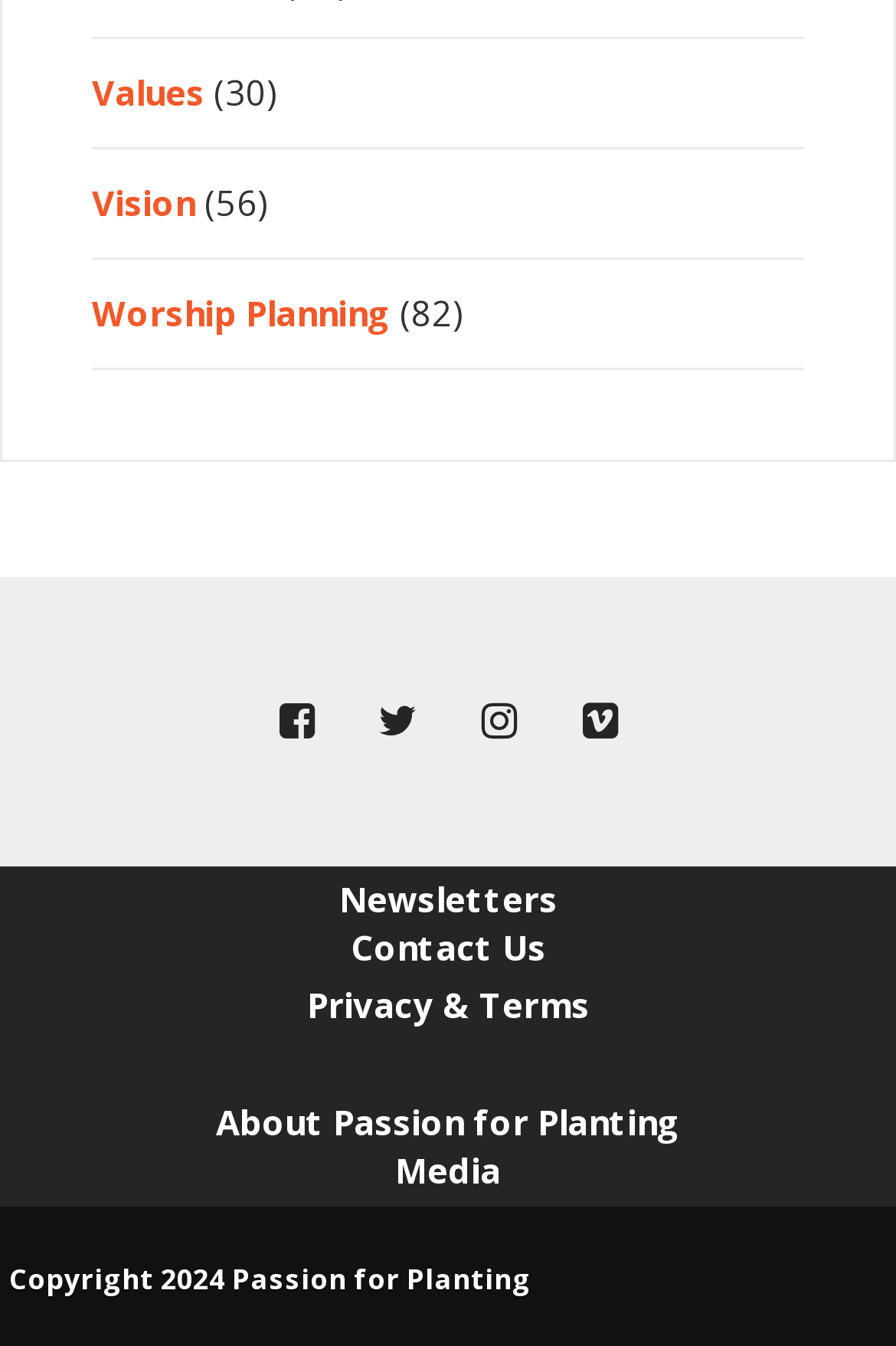Highlight the bounding box coordinates of the element you need to click to perform the following instruction: "Go to Vision."

[0.103, 0.133, 0.218, 0.167]